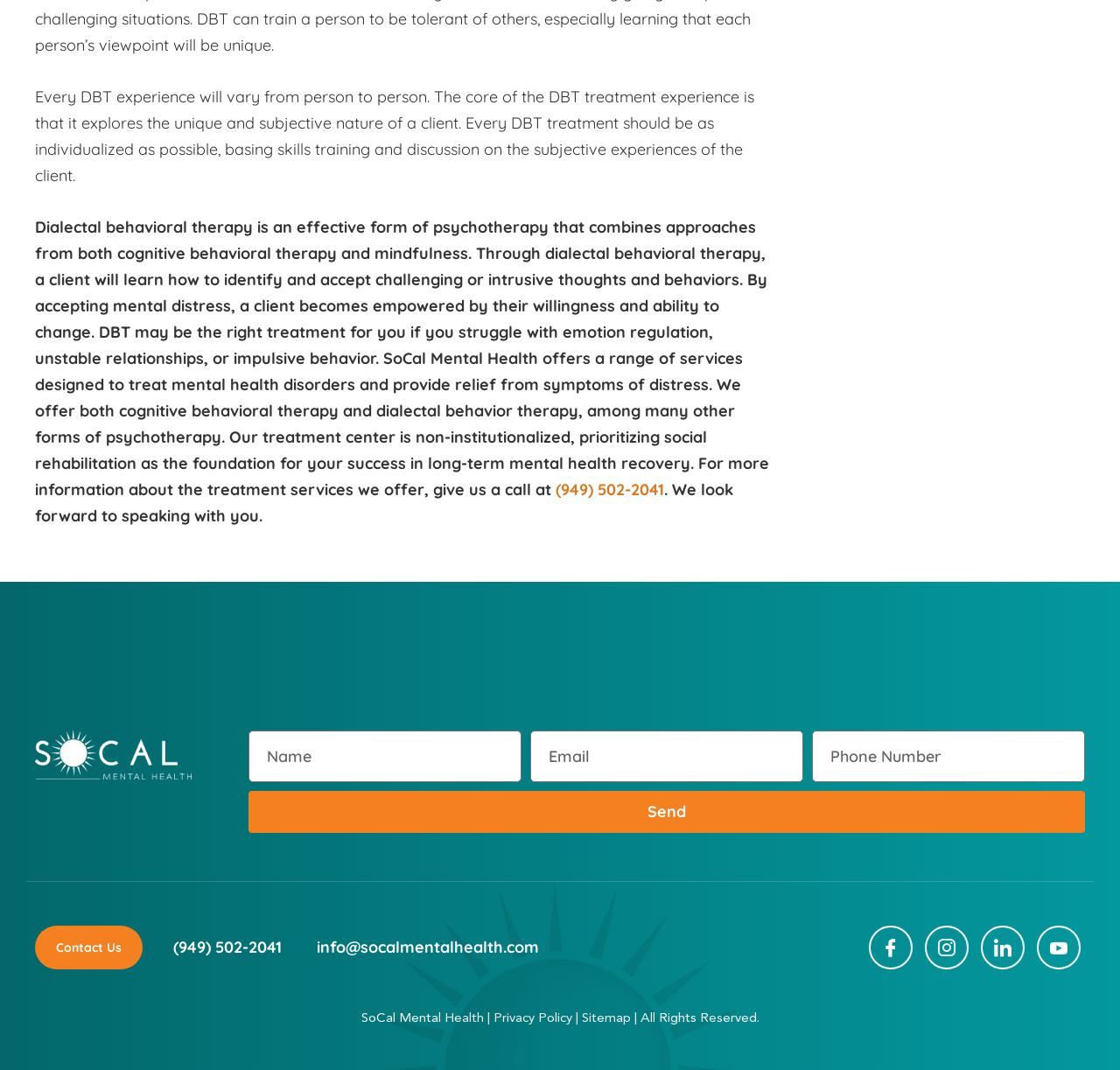What is the purpose of the form on this webpage?
Please provide a single word or phrase based on the screenshot.

To contact SoCal Mental Health